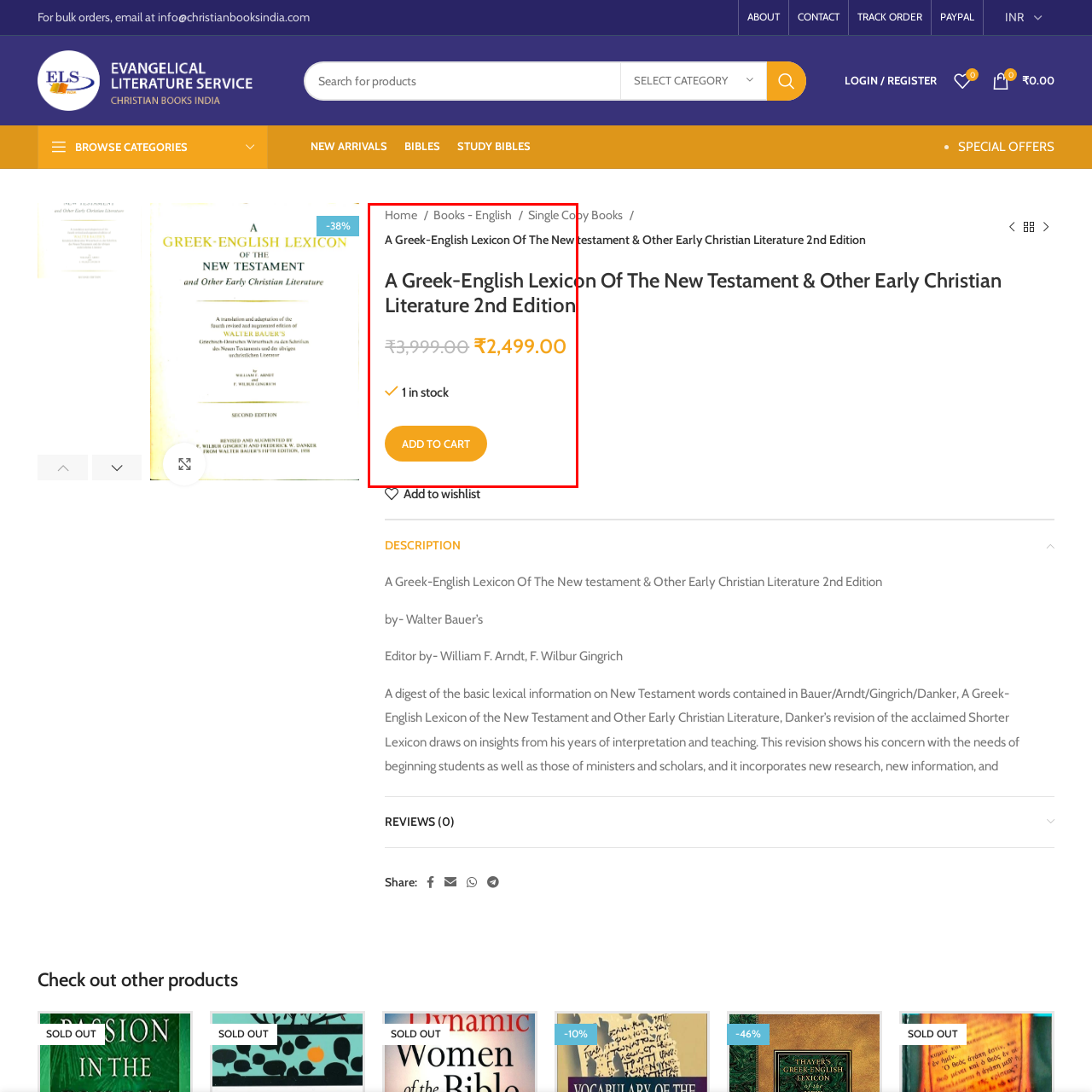Give a detailed account of the scene depicted in the image inside the red rectangle.

The image showcases the product display for "A Greek-English Lexicon of the New Testament & Other Early Christian Literature, 2nd Edition." This lexicon, edited by Walter Bauer and further revised by William F. Arndt and F. Wilbur Gingrich, is offered at a discounted price of ₹2,499.00, down from its original price of ₹3,999.00. Additionally, the item is noted as being "1 in stock," emphasizing its availability. A prominent orange "ADD TO CART" button invites customers to make a purchase. The upper navigation section reflects a breadcrumb trail, guiding users through the website's categories: Home > Books - English > Single Copy Books, ensuring a seamless shopping experience.